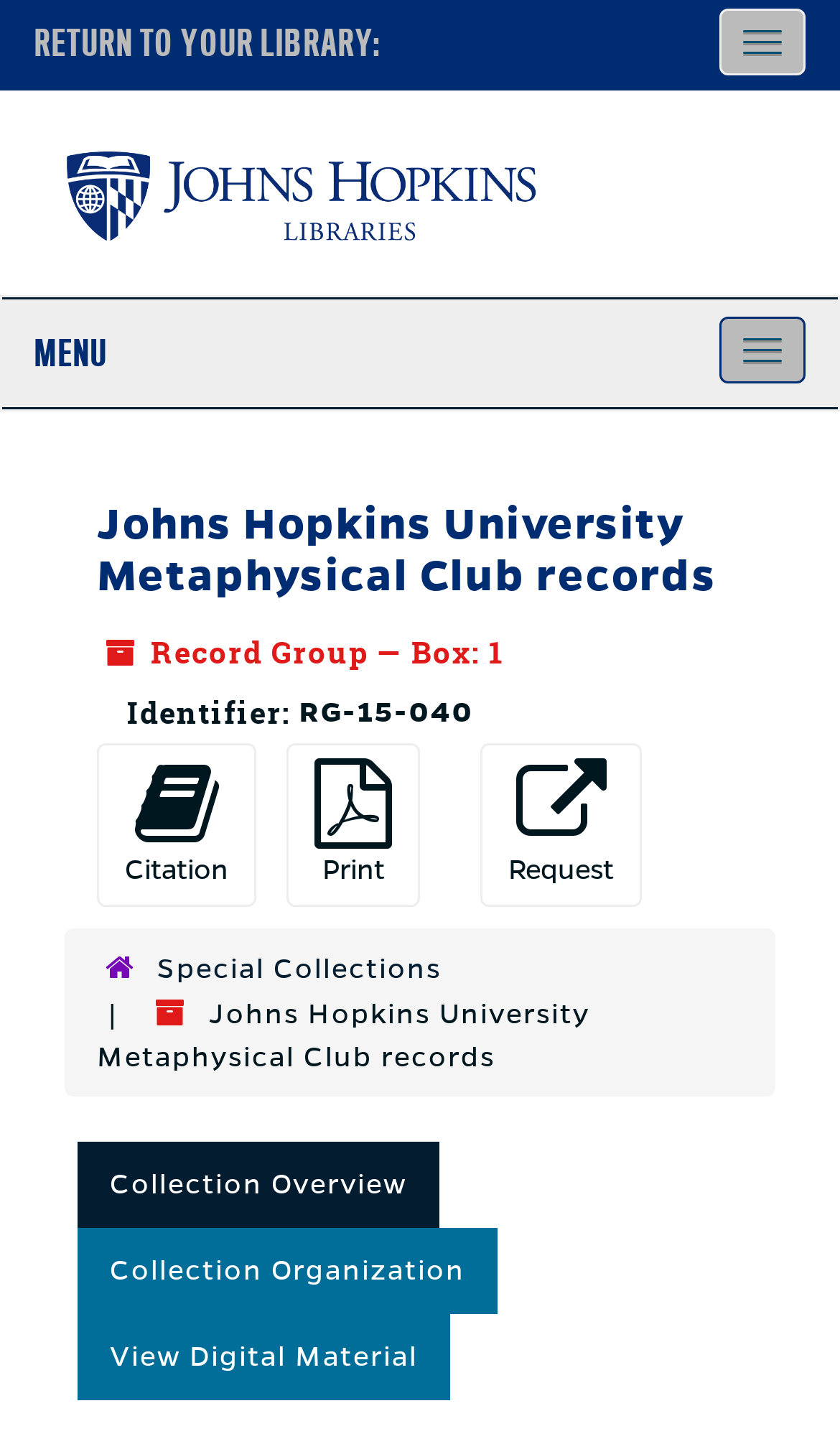What is the name of the collection?
Give a single word or phrase as your answer by examining the image.

Johns Hopkins University Metaphysical Club records